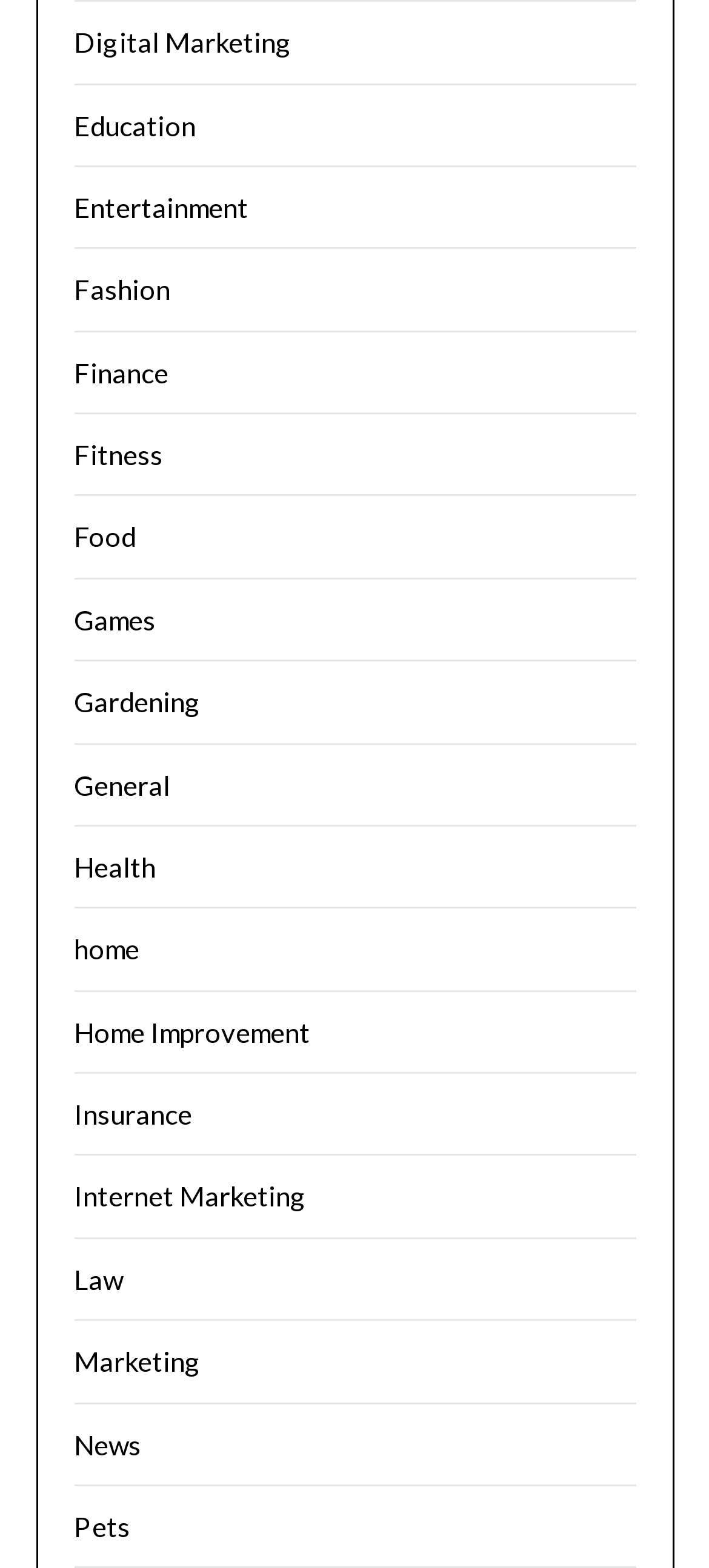Identify the bounding box coordinates of the area that should be clicked in order to complete the given instruction: "Explore Fitness". The bounding box coordinates should be four float numbers between 0 and 1, i.e., [left, top, right, bottom].

[0.104, 0.279, 0.229, 0.3]